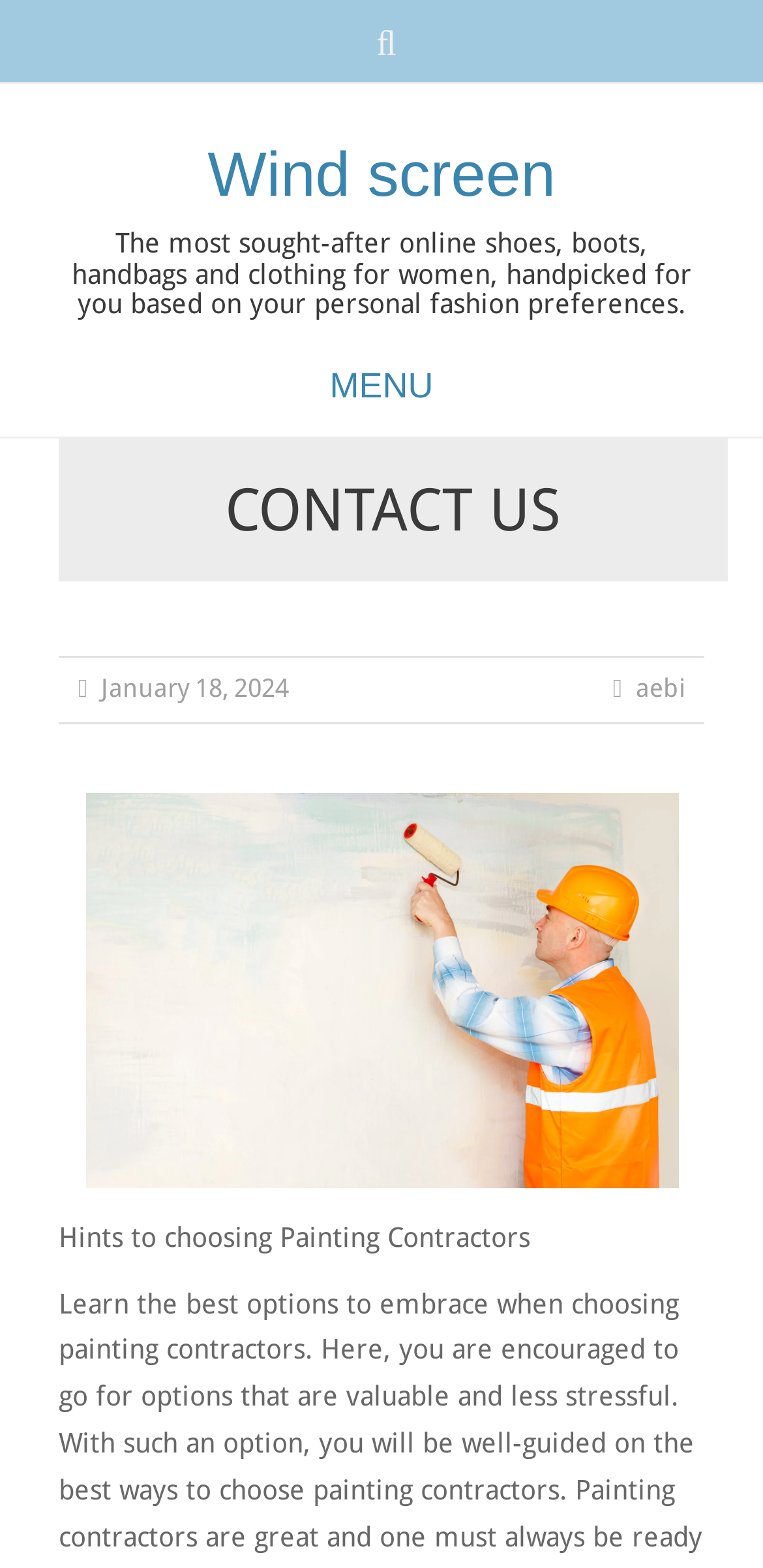Give a one-word or one-phrase response to the question: 
How many links are present under the 'CONTACT US' heading?

2